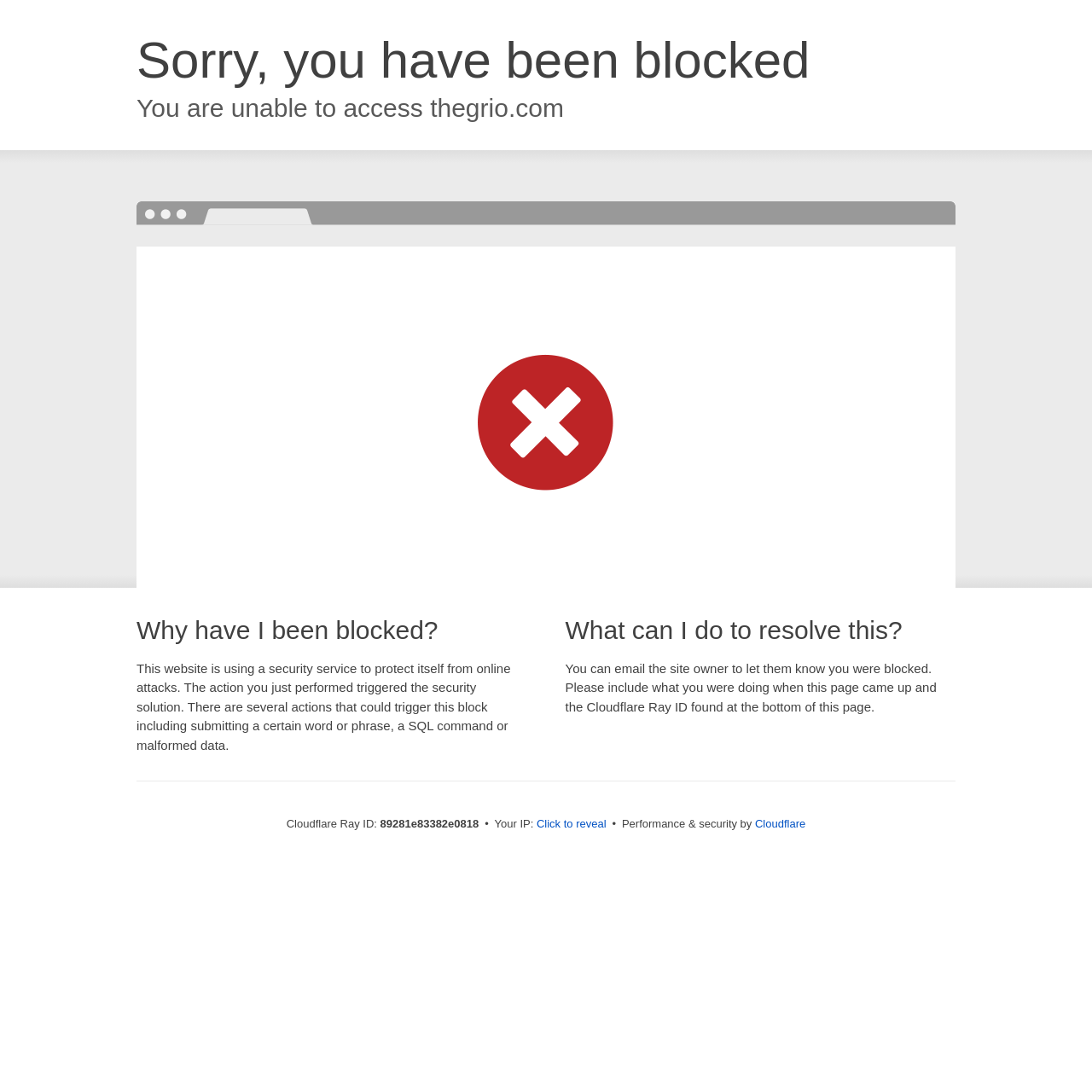What is the ID of the Cloudflare Ray?
From the image, provide a succinct answer in one word or a short phrase.

89281e83382e0818